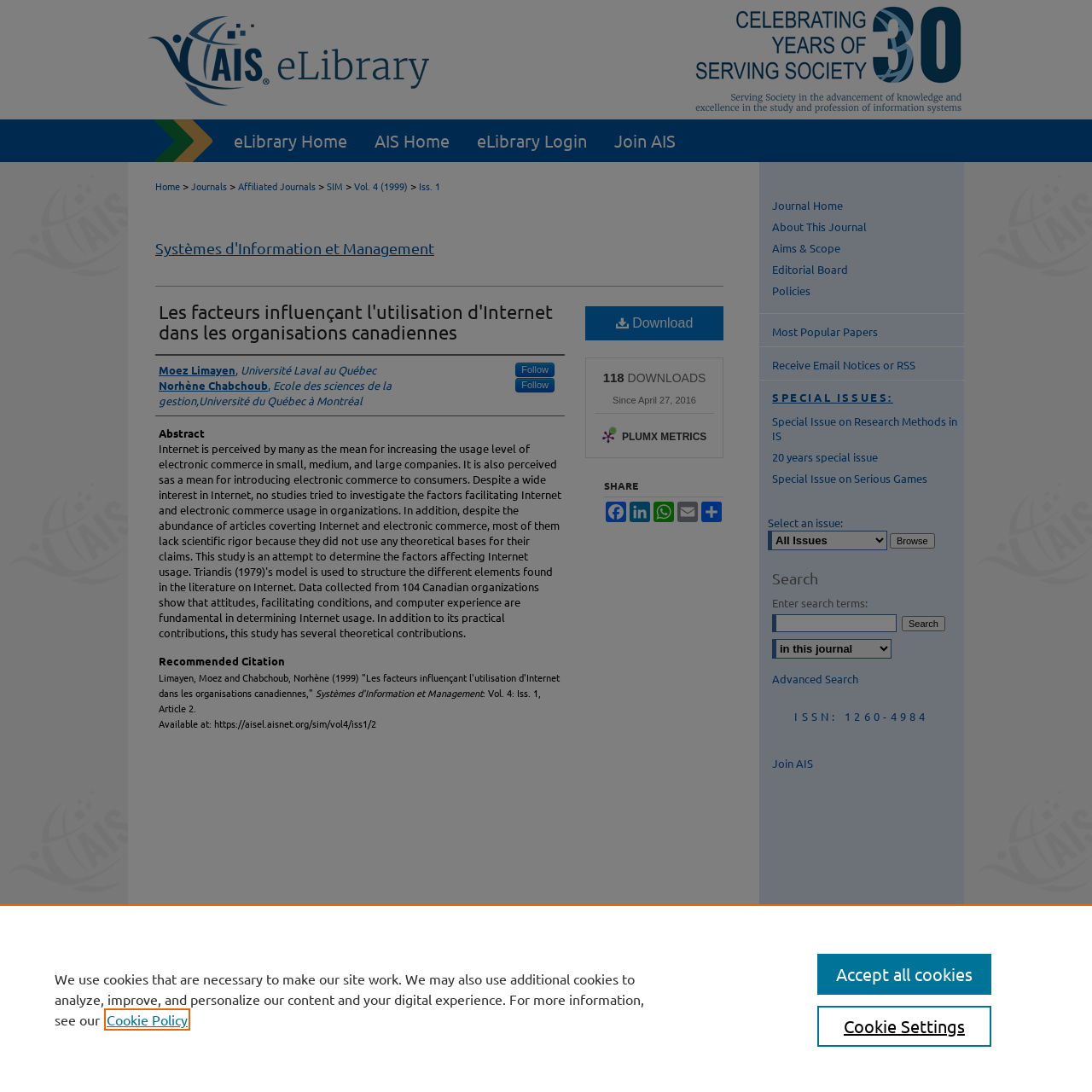Provide a thorough summary of the webpage.

This webpage appears to be an academic journal article page. At the top, there is a menu link and a link to the AIS Electronic Library (AISeL) with an accompanying image. Below this, there is a navigation menu with links to the eLibrary Home, AIS Home, eLibrary Login, and Join AIS.

The main content of the page is divided into several sections. The first section displays the article title, "Les facteurs influençant l'utilisation d'Internet dans les organisations canadiennes," and its authors, Moez Limayen and Norhène Chabchoub. Below this, there is a breadcrumb navigation menu showing the article's location within the journal.

The next section displays the article's abstract, followed by a section with links to the authors' profiles and a "Follow" button. There is also a section with a recommended citation for the article and a link to download the article.

On the right side of the page, there are several links and buttons, including a "Download" button, a "Share" button with links to various social media platforms, and a "PLUMX METRICS" link with an accompanying image.

Further down the page, there are links to the journal's home page, about the journal, aims and scope, editorial board, and policies. There are also links to the most popular papers, a way to receive email notices or RSS, and special issues.

The page also features a search function, allowing users to search for specific terms within the journal. There is a dropdown menu to select the context to search, as well as an advanced search link.

At the bottom of the page, there are links to join AIS, a copyright notice, and a link to Elsevier - Digital Commons.